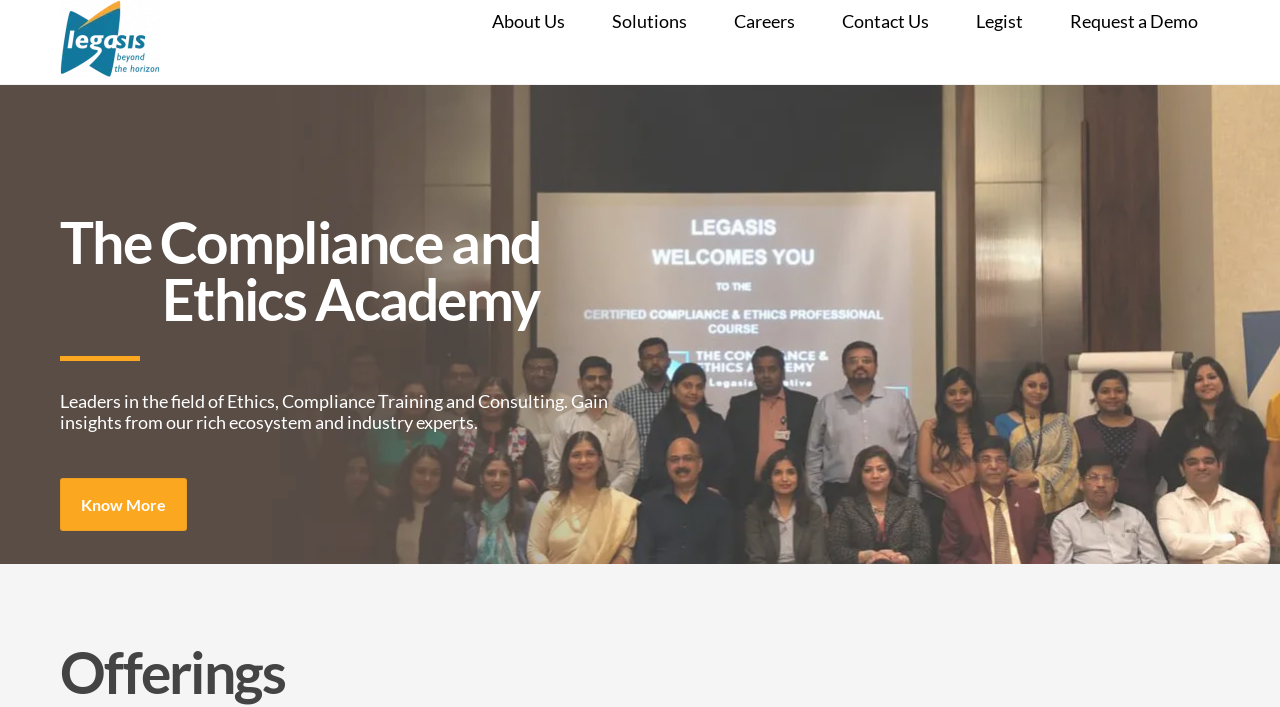Please determine the bounding box coordinates of the element's region to click in order to carry out the following instruction: "learn more about the Compliance and Ethics Academy". The coordinates should be four float numbers between 0 and 1, i.e., [left, top, right, bottom].

[0.047, 0.675, 0.146, 0.751]